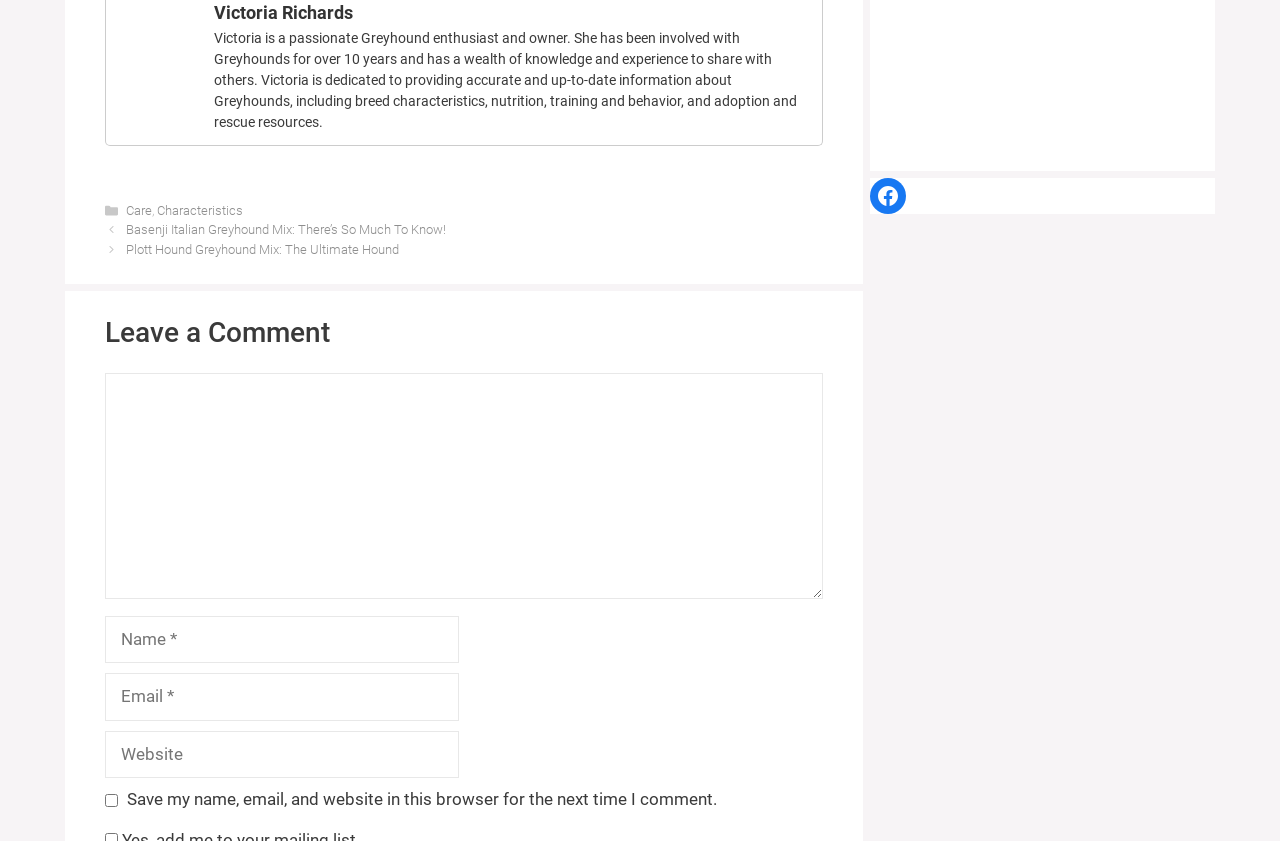Find the bounding box coordinates of the element to click in order to complete this instruction: "Enter your name". The bounding box coordinates must be four float numbers between 0 and 1, denoted as [left, top, right, bottom].

[0.082, 0.732, 0.359, 0.789]